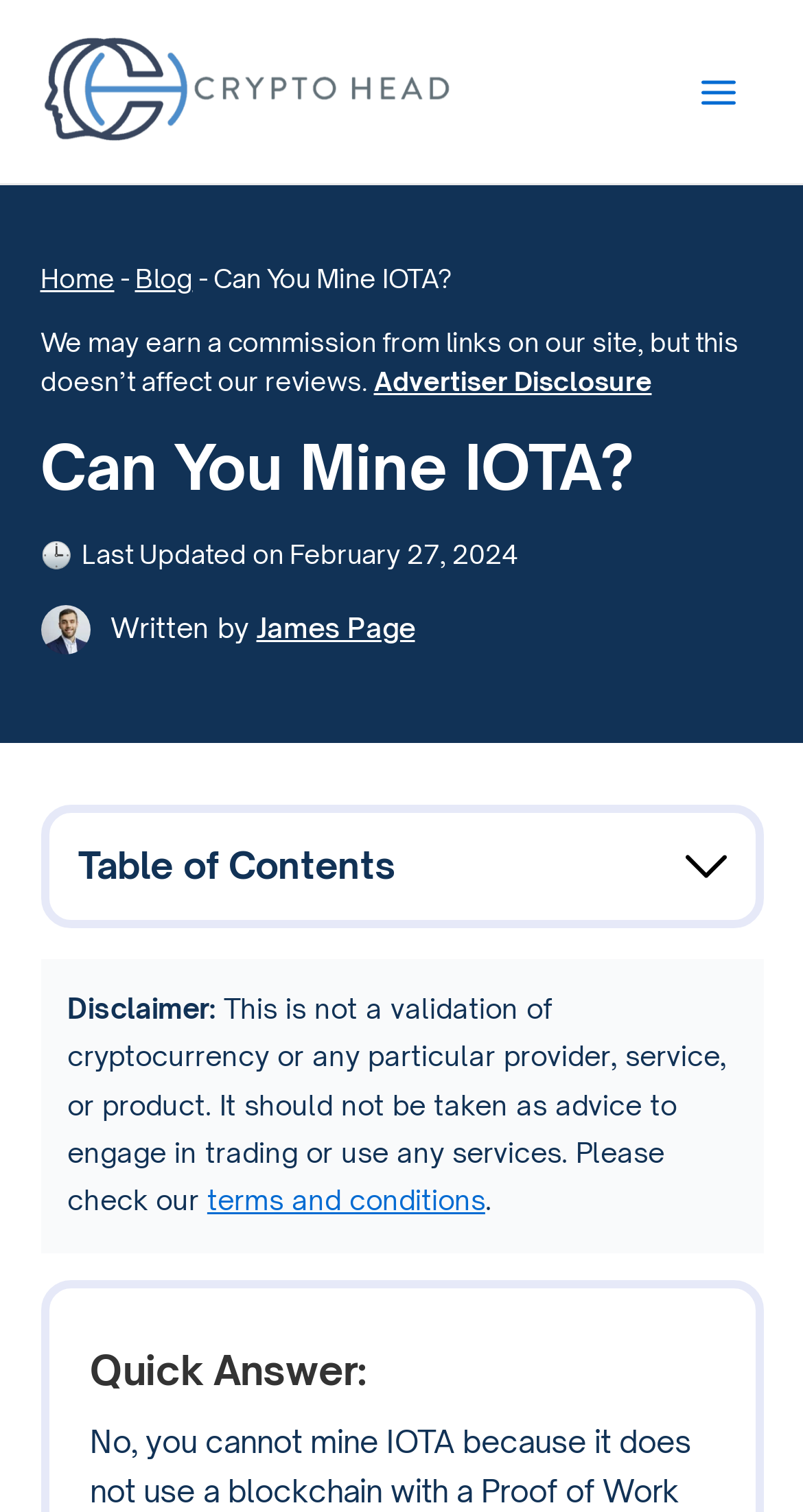From the element description: "Home", extract the bounding box coordinates of the UI element. The coordinates should be expressed as four float numbers between 0 and 1, in the order [left, top, right, bottom].

[0.05, 0.174, 0.142, 0.195]